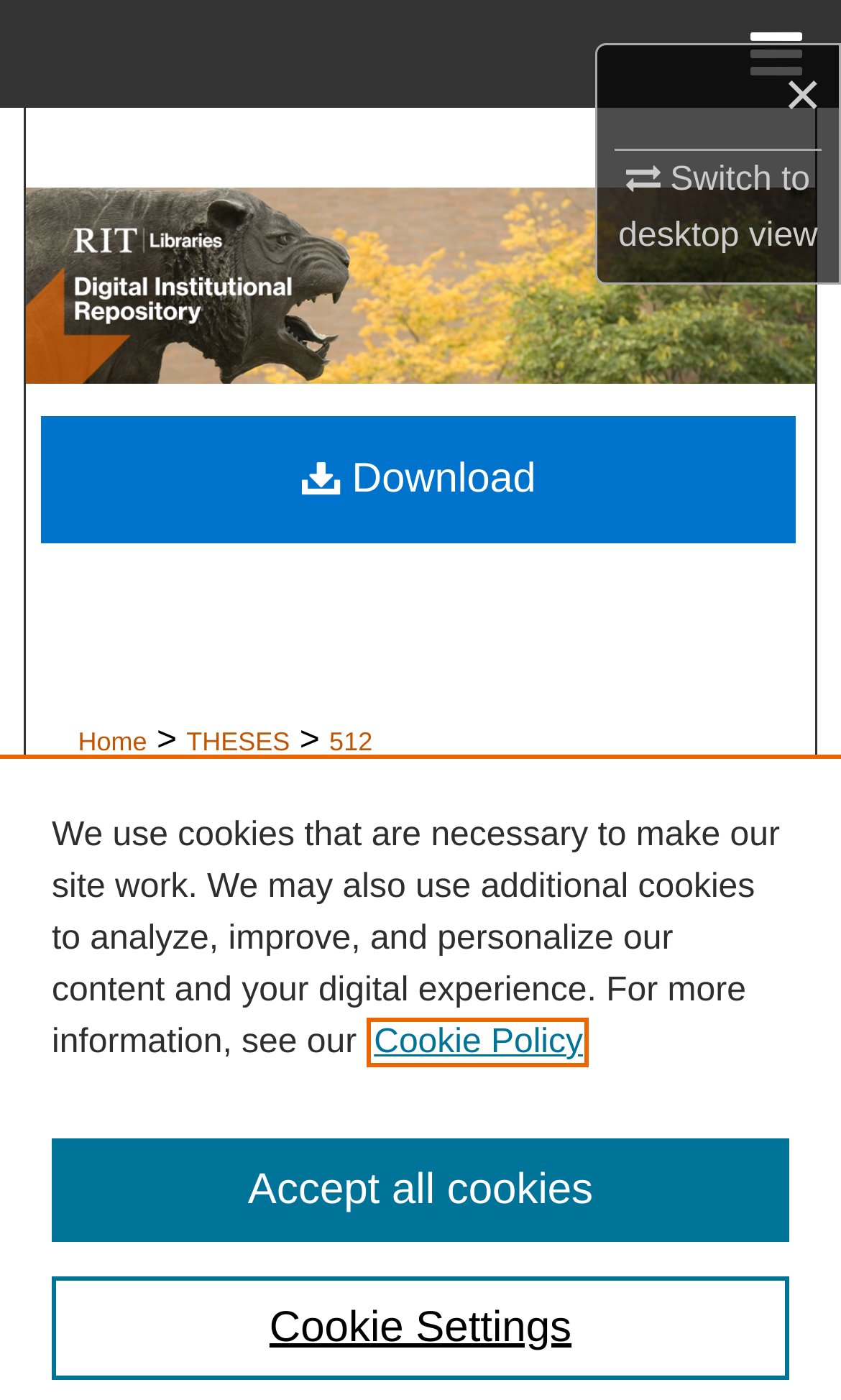Please examine the image and answer the question with a detailed explanation:
What can be downloaded from this webpage?

I found the answer by looking at the link with the text 'Download' which is located near the study title, indicating that the study can be downloaded from this webpage.